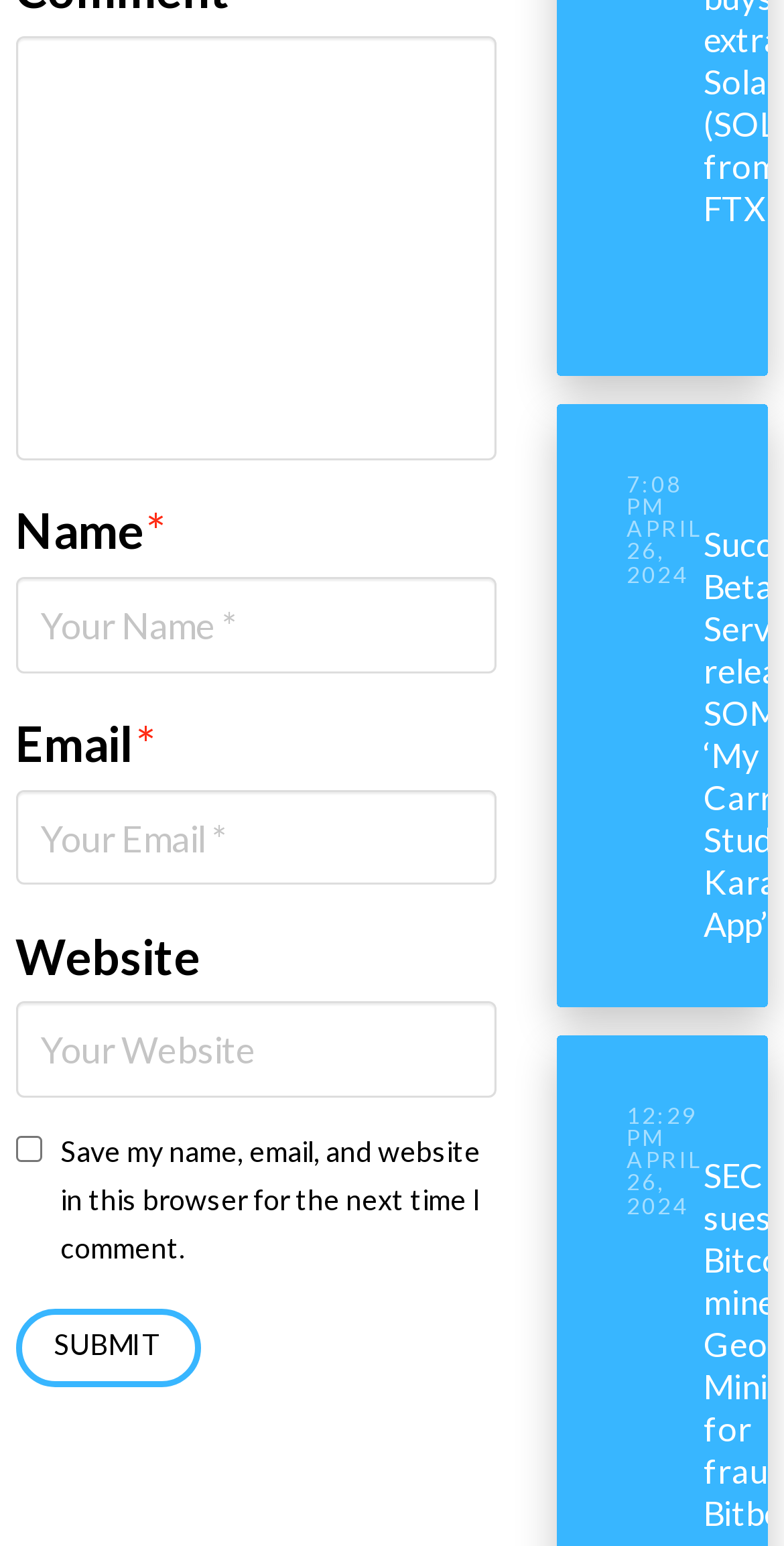How many articles are there?
Answer with a single word or phrase, using the screenshot for reference.

1